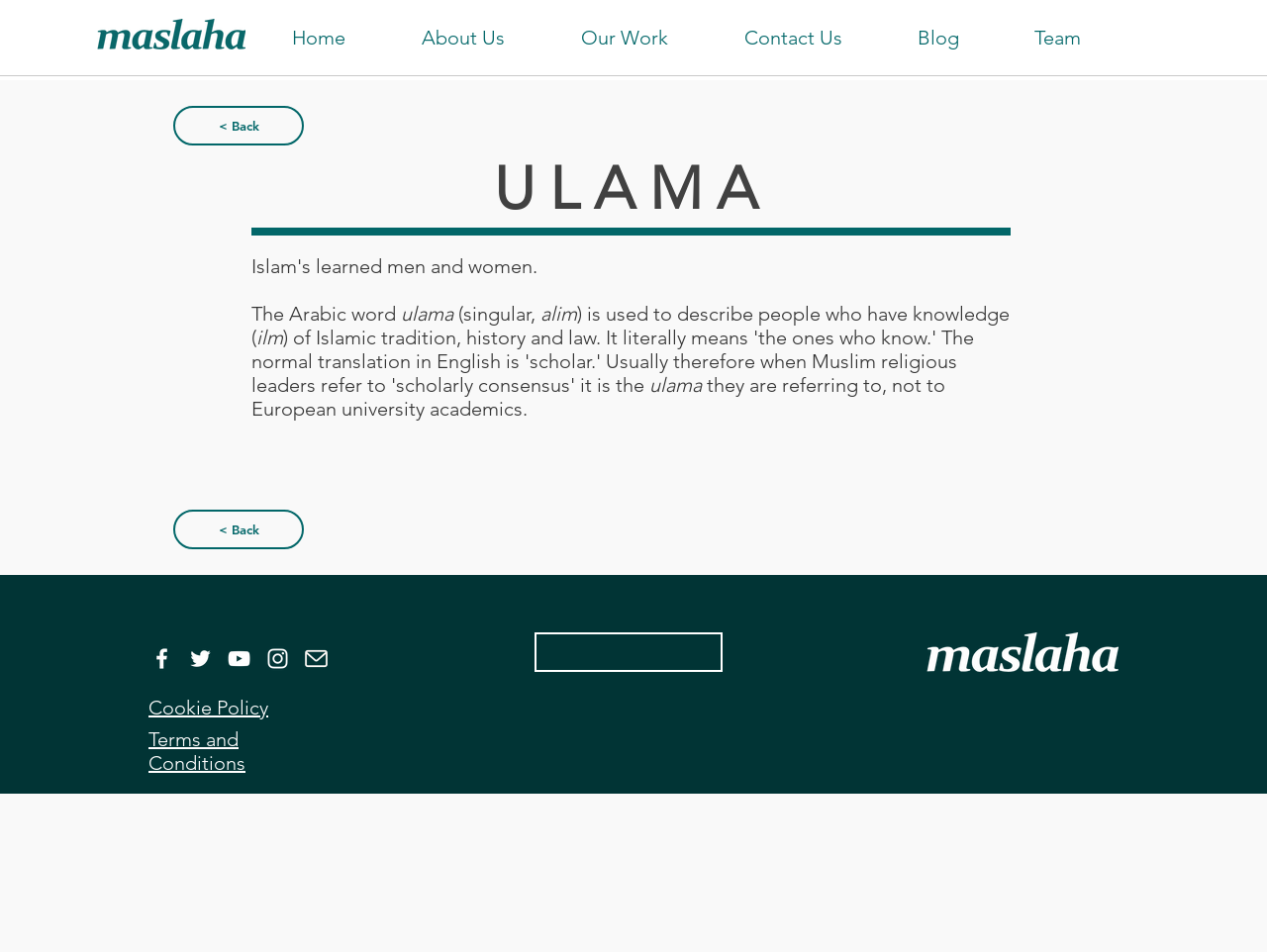Can you show the bounding box coordinates of the region to click on to complete the task described in the instruction: "Click the Home link"?

[0.2, 0.017, 0.302, 0.063]